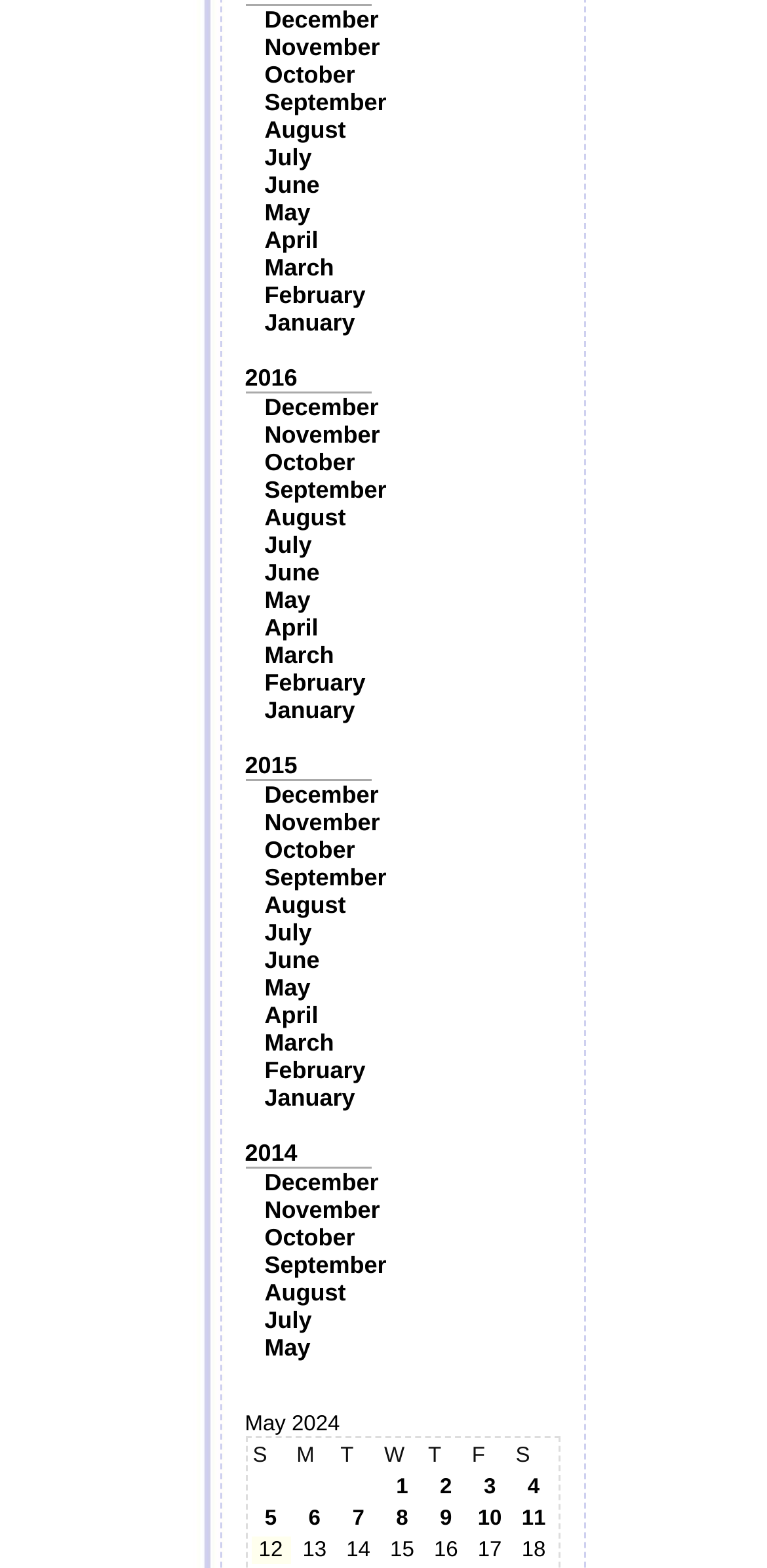Extract the bounding box coordinates of the UI element described by: "July". The coordinates should include four float numbers ranging from 0 to 1, e.g., [left, top, right, bottom].

[0.345, 0.586, 0.406, 0.604]